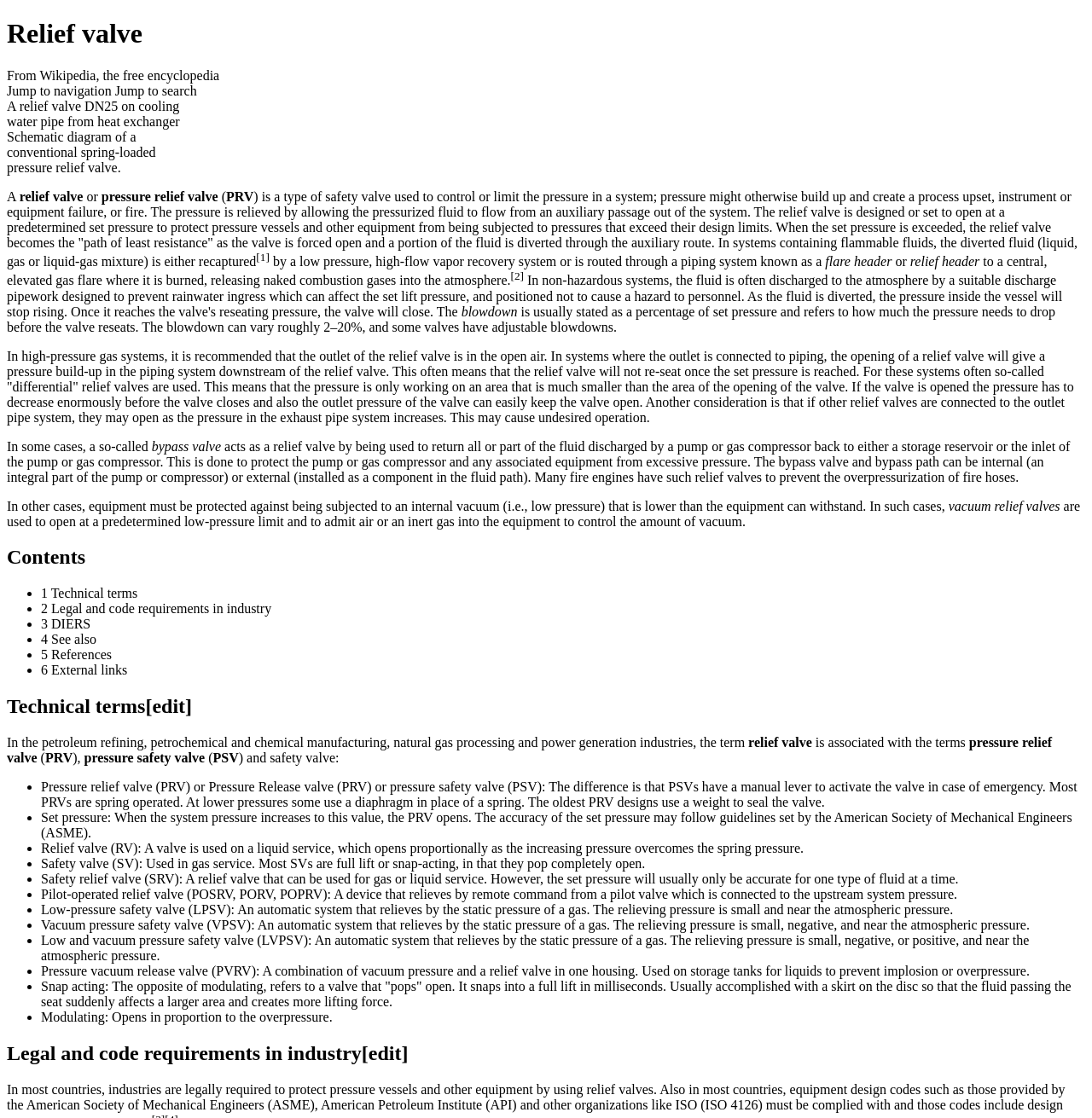Use a single word or phrase to answer the question:
What is a vacuum relief valve used for?

To admit air or inert gas into equipment